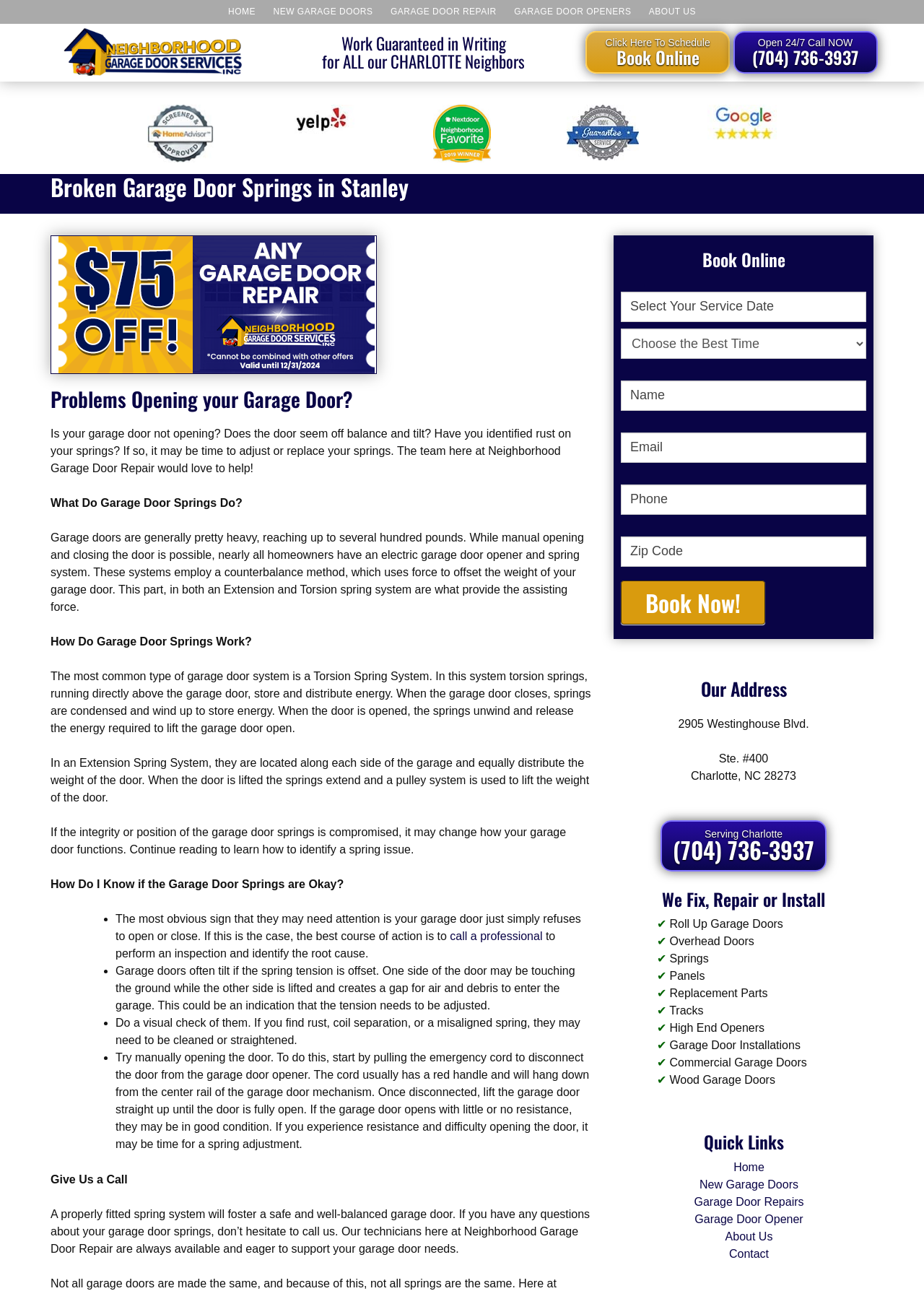What is the main service offered by Neighborhood Garage Door?
Deliver a detailed and extensive answer to the question.

Based on the webpage content, the main service offered by Neighborhood Garage Door is garage door repair and installation, which is also reflected in the meta description.